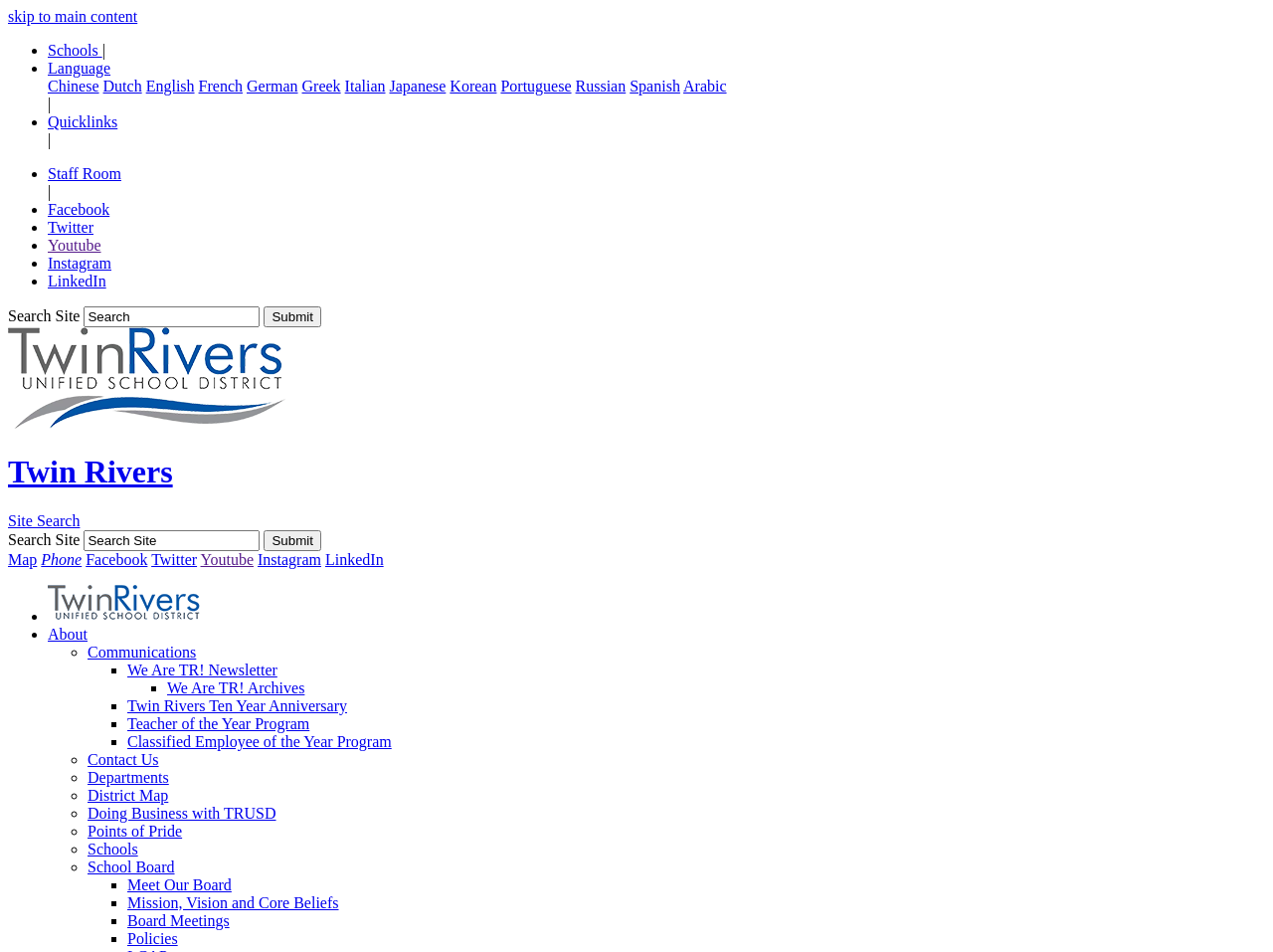Give a short answer using one word or phrase for the question:
What is the first language option?

Chinese